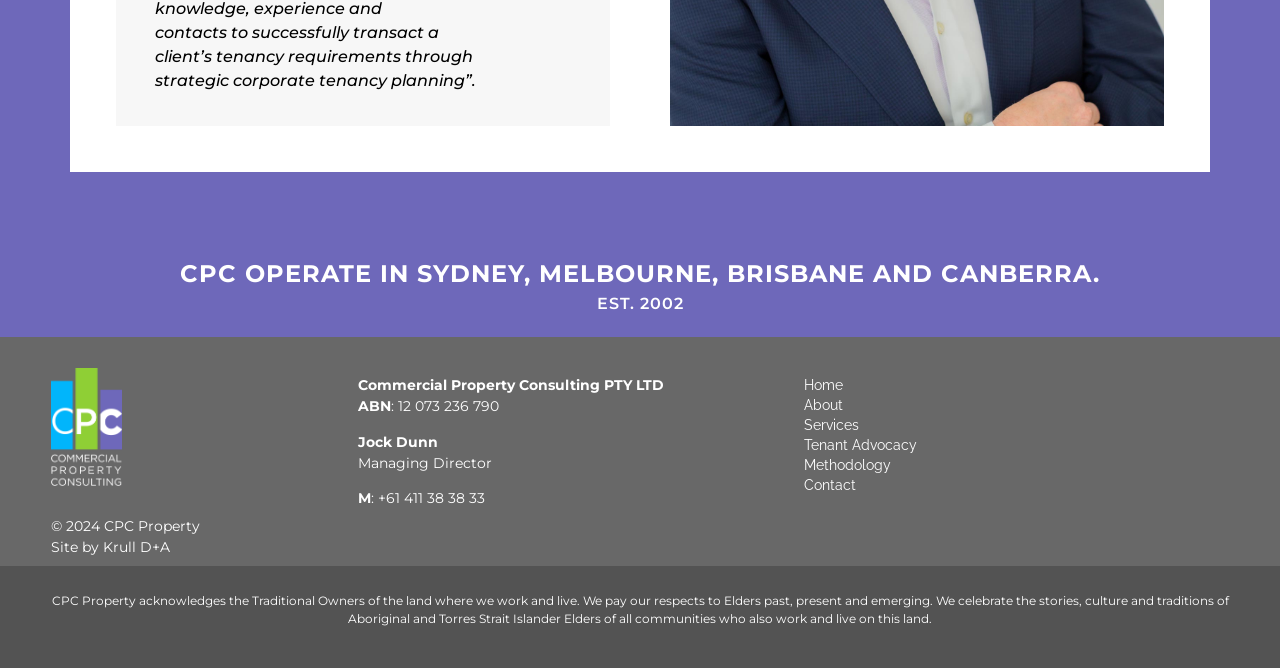Based on the description "Krull D+A", find the bounding box of the specified UI element.

[0.081, 0.805, 0.133, 0.832]